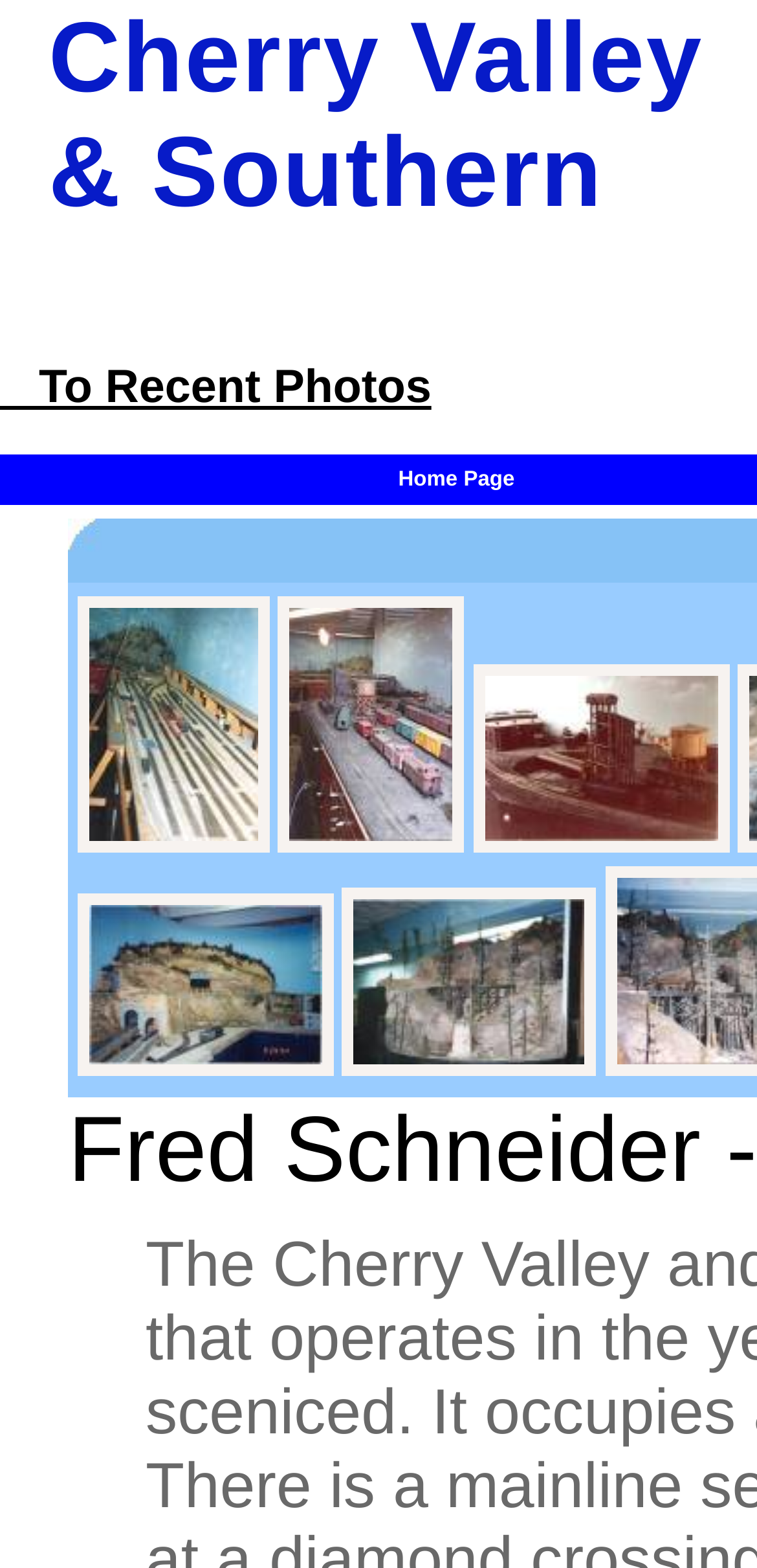How many images are on the webpage?
Use the image to answer the question with a single word or phrase.

4